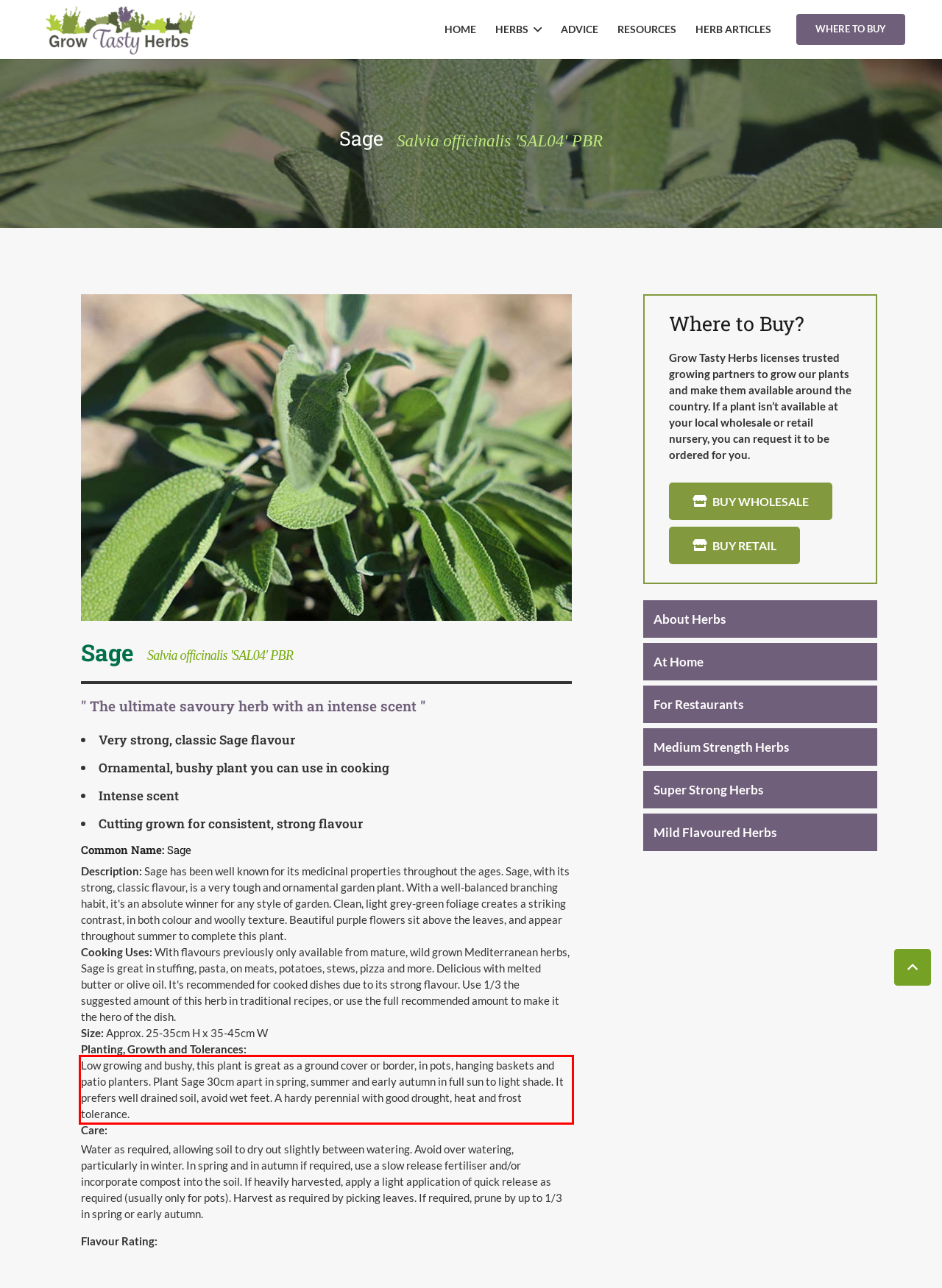Given a screenshot of a webpage with a red bounding box, please identify and retrieve the text inside the red rectangle.

Low growing and bushy, this plant is great as a ground cover or border, in pots, hanging baskets and patio planters. Plant Sage 30cm apart in spring, summer and early autumn in full sun to light shade. It prefers well drained soil, avoid wet feet. A hardy perennial with good drought, heat and frost tolerance.